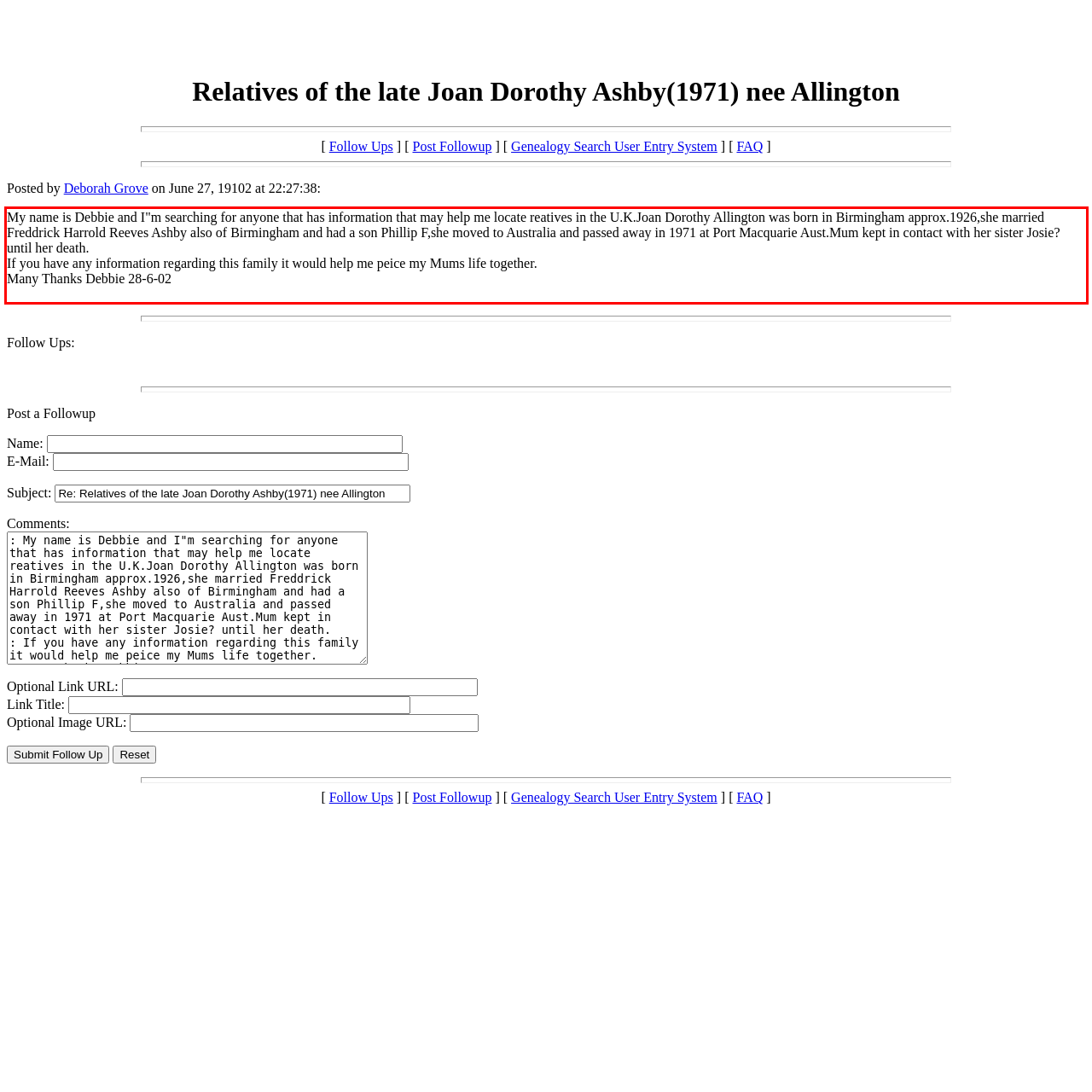Using the webpage screenshot, recognize and capture the text within the red bounding box.

My name is Debbie and I"m searching for anyone that has information that may help me locate reatives in the U.K.Joan Dorothy Allington was born in Birmingham approx.1926,she married Freddrick Harrold Reeves Ashby also of Birmingham and had a son Phillip F,she moved to Australia and passed away in 1971 at Port Macquarie Aust.Mum kept in contact with her sister Josie? until her death. If you have any information regarding this family it would help me peice my Mums life together. Many Thanks Debbie 28-6-02